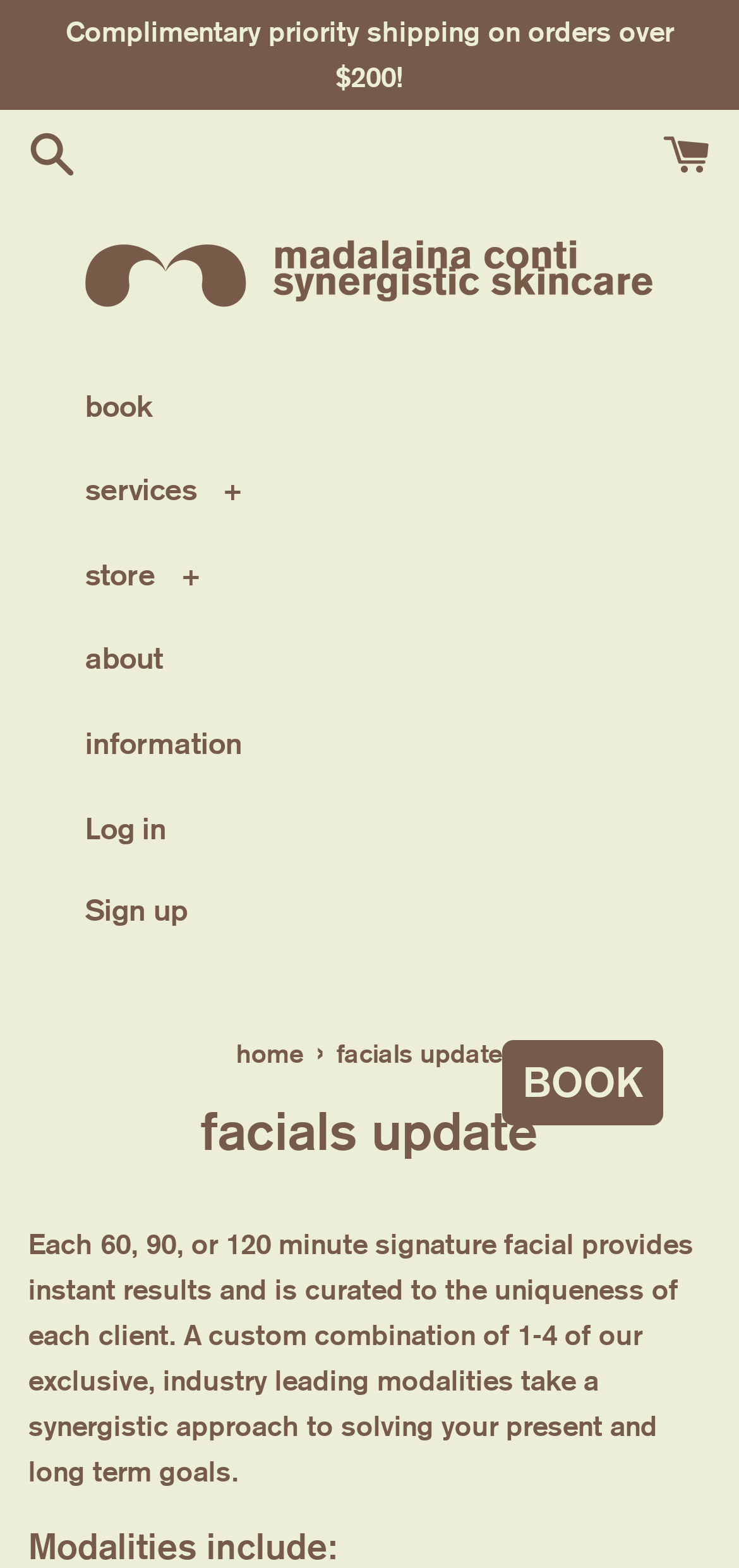Pinpoint the bounding box coordinates of the clickable area necessary to execute the following instruction: "Click the 'Log in' link". The coordinates should be given as four float numbers between 0 and 1, namely [left, top, right, bottom].

[0.115, 0.502, 0.962, 0.555]